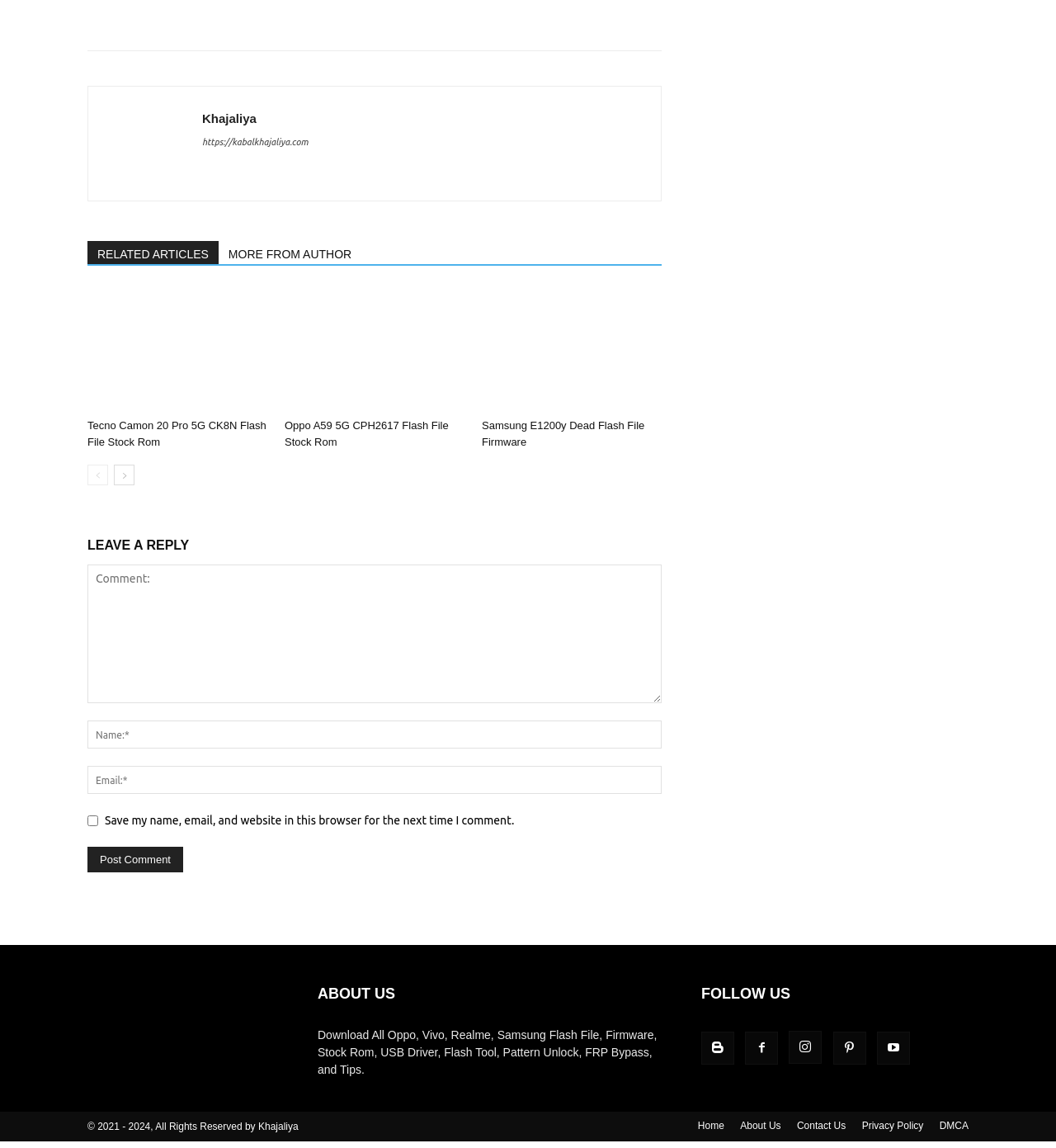How many flash file links are available on the page?
Refer to the screenshot and respond with a concise word or phrase.

3